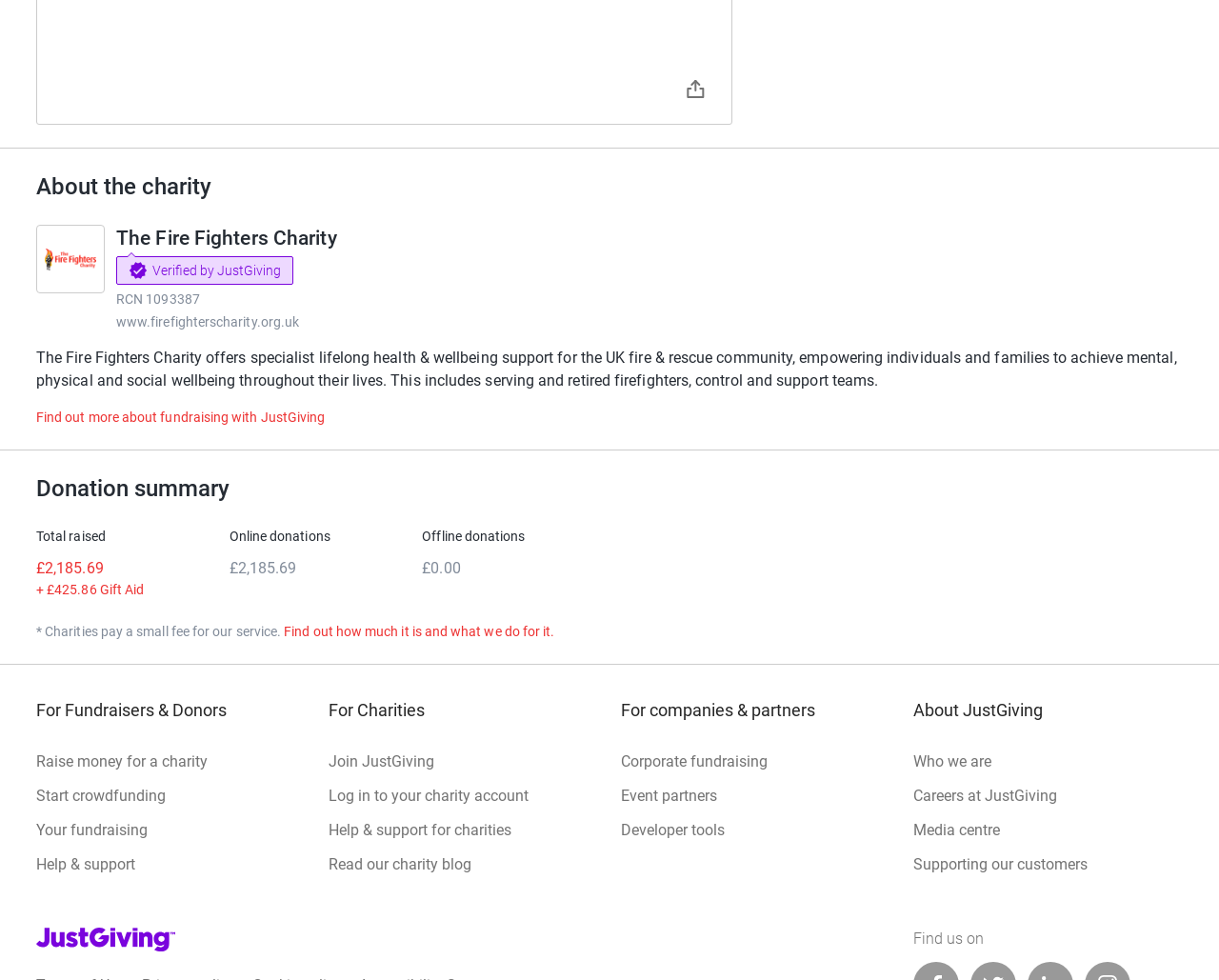Find and indicate the bounding box coordinates of the region you should select to follow the given instruction: "Log in to your charity account".

[0.27, 0.795, 0.491, 0.83]